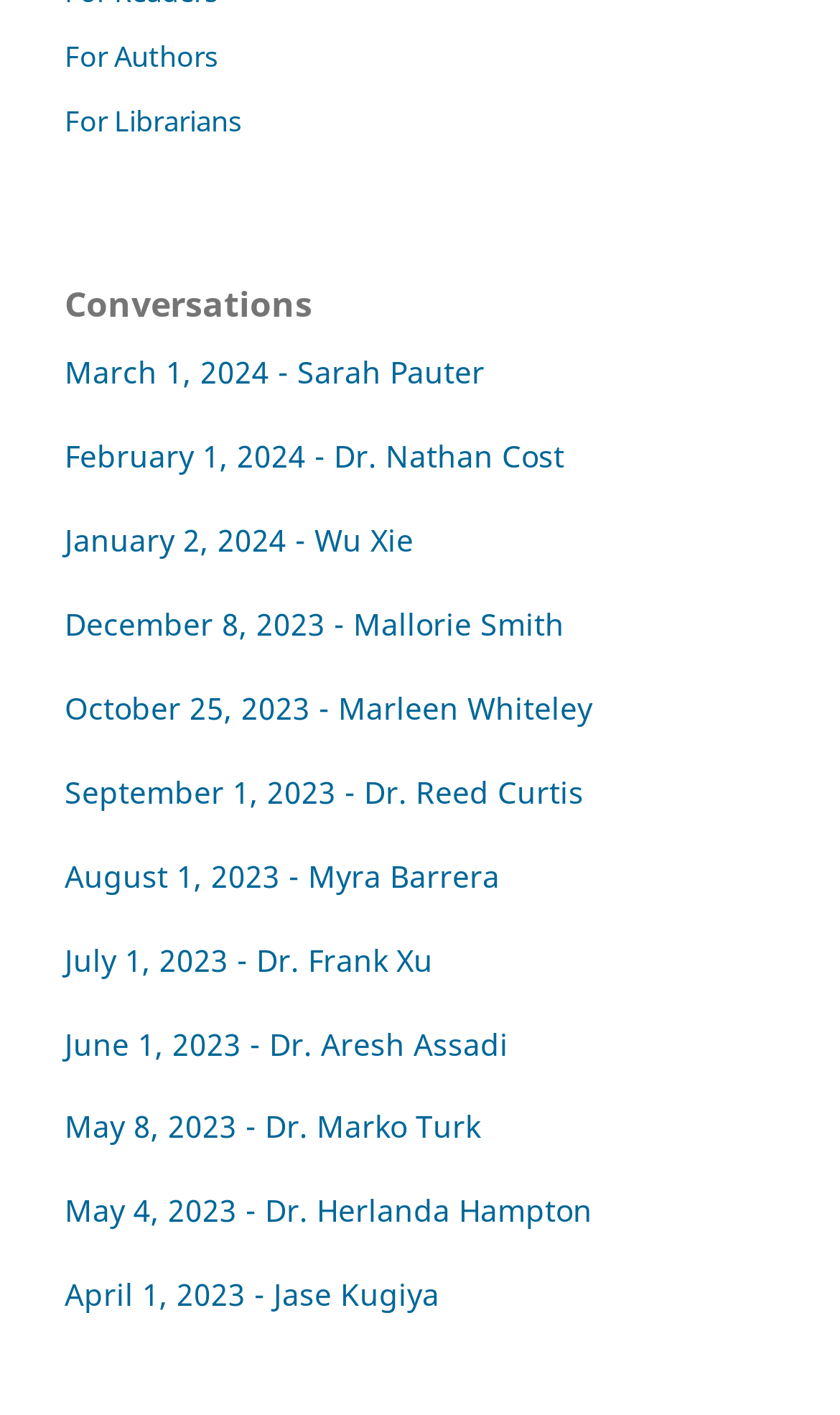Find the bounding box coordinates for the area that must be clicked to perform this action: "View conversations".

[0.077, 0.199, 0.923, 0.229]